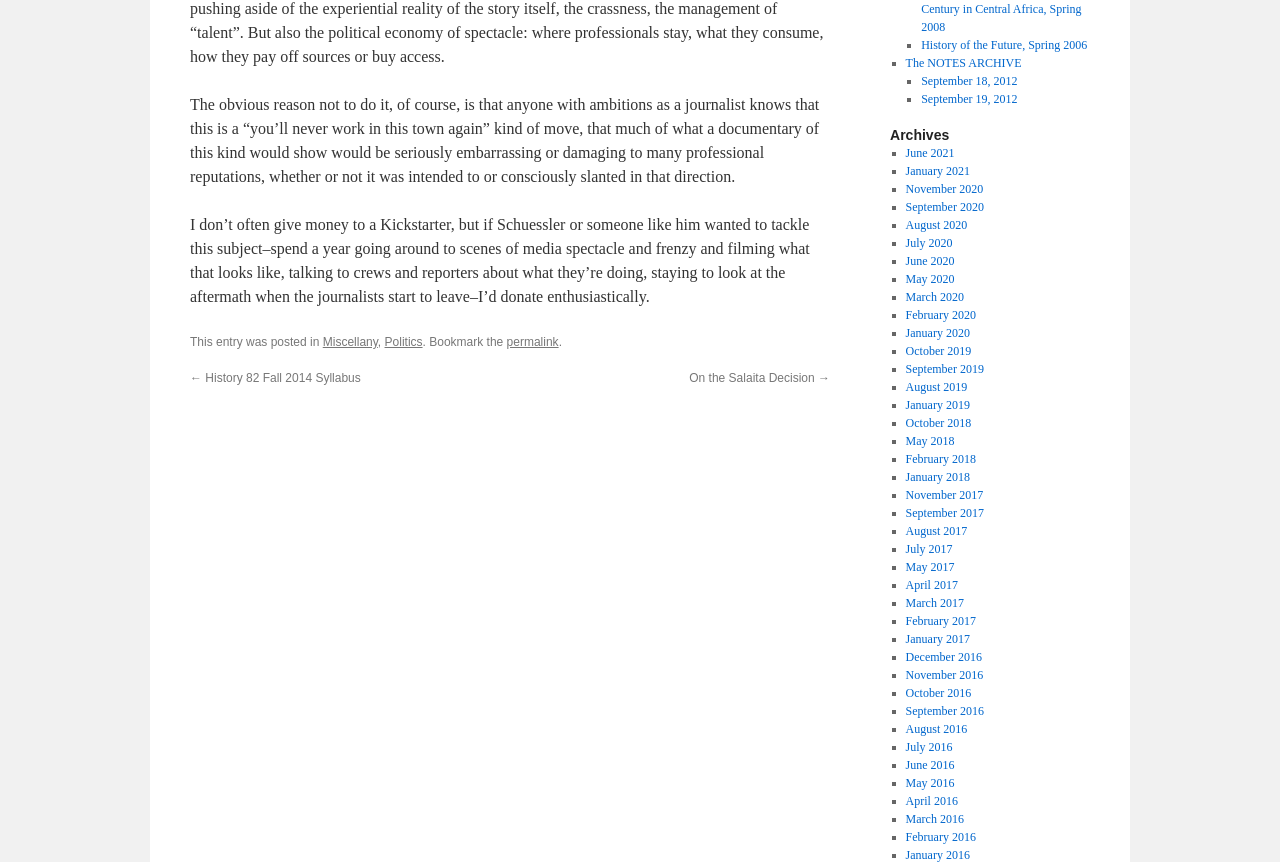Can you find the bounding box coordinates for the UI element given this description: "August 2017"? Provide the coordinates as four float numbers between 0 and 1: [left, top, right, bottom].

[0.707, 0.608, 0.756, 0.624]